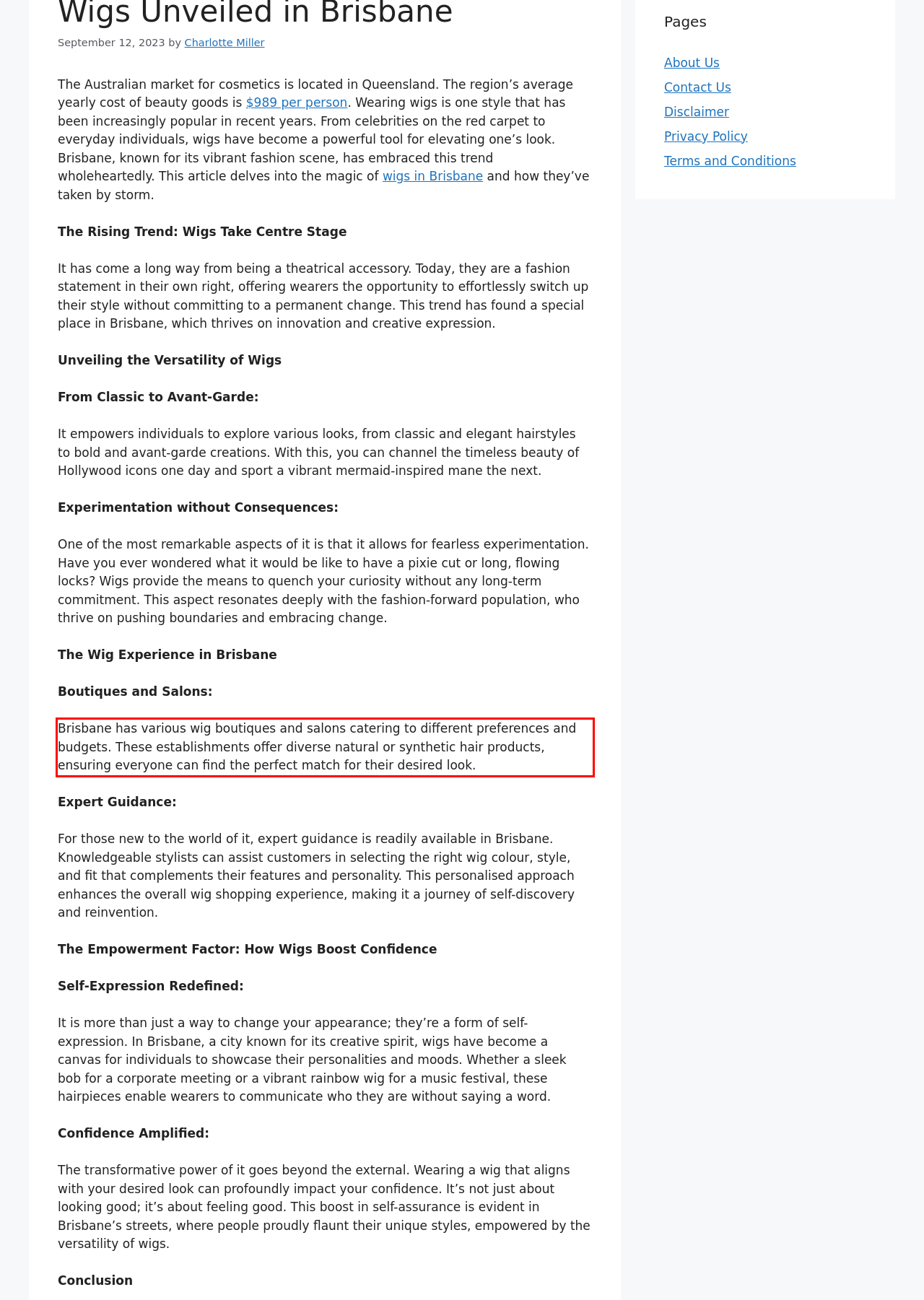Examine the webpage screenshot and use OCR to recognize and output the text within the red bounding box.

Brisbane has various wig boutiques and salons catering to different preferences and budgets. These establishments offer diverse natural or synthetic hair products, ensuring everyone can find the perfect match for their desired look.